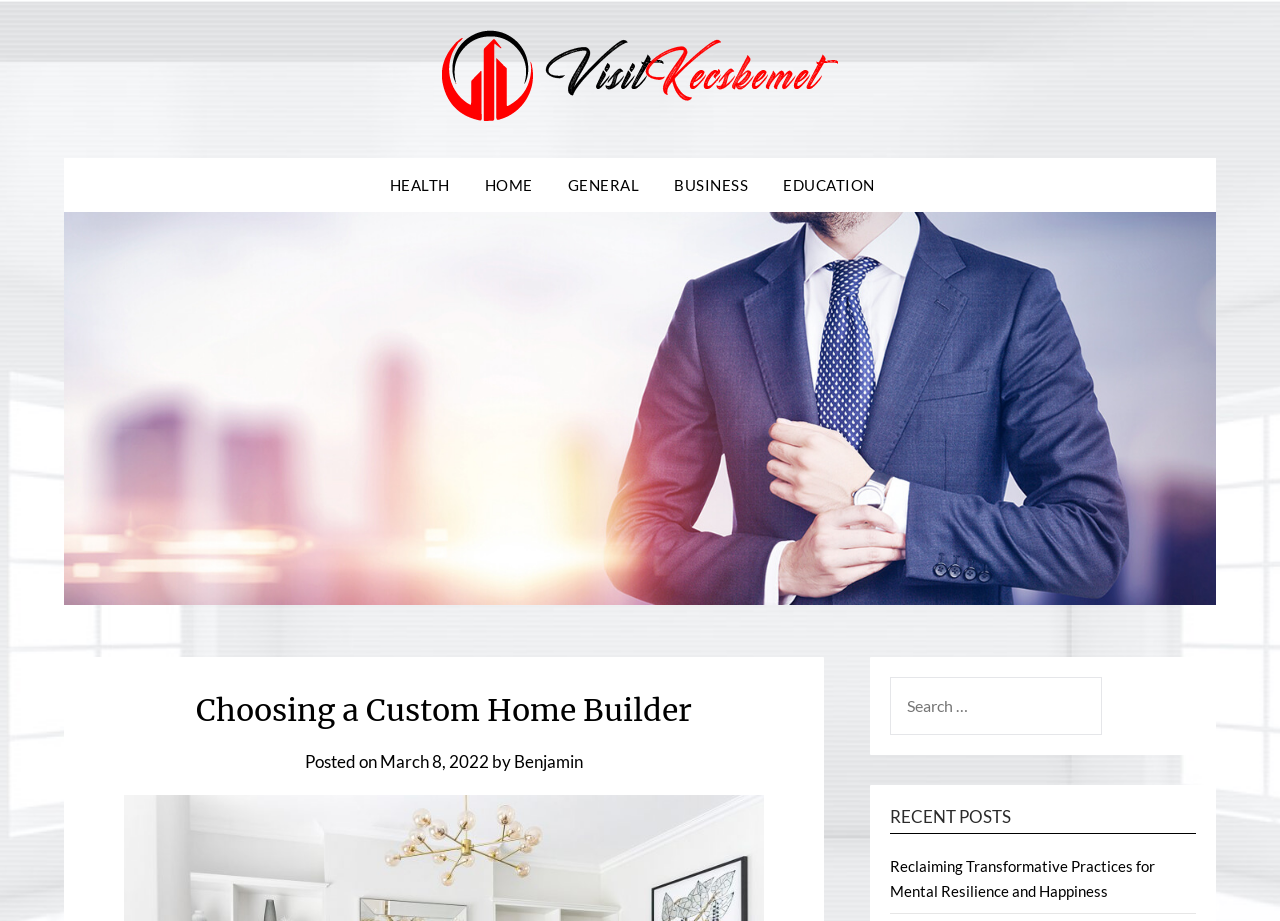Determine the main heading of the webpage and generate its text.

Choosing a Custom Home Builder